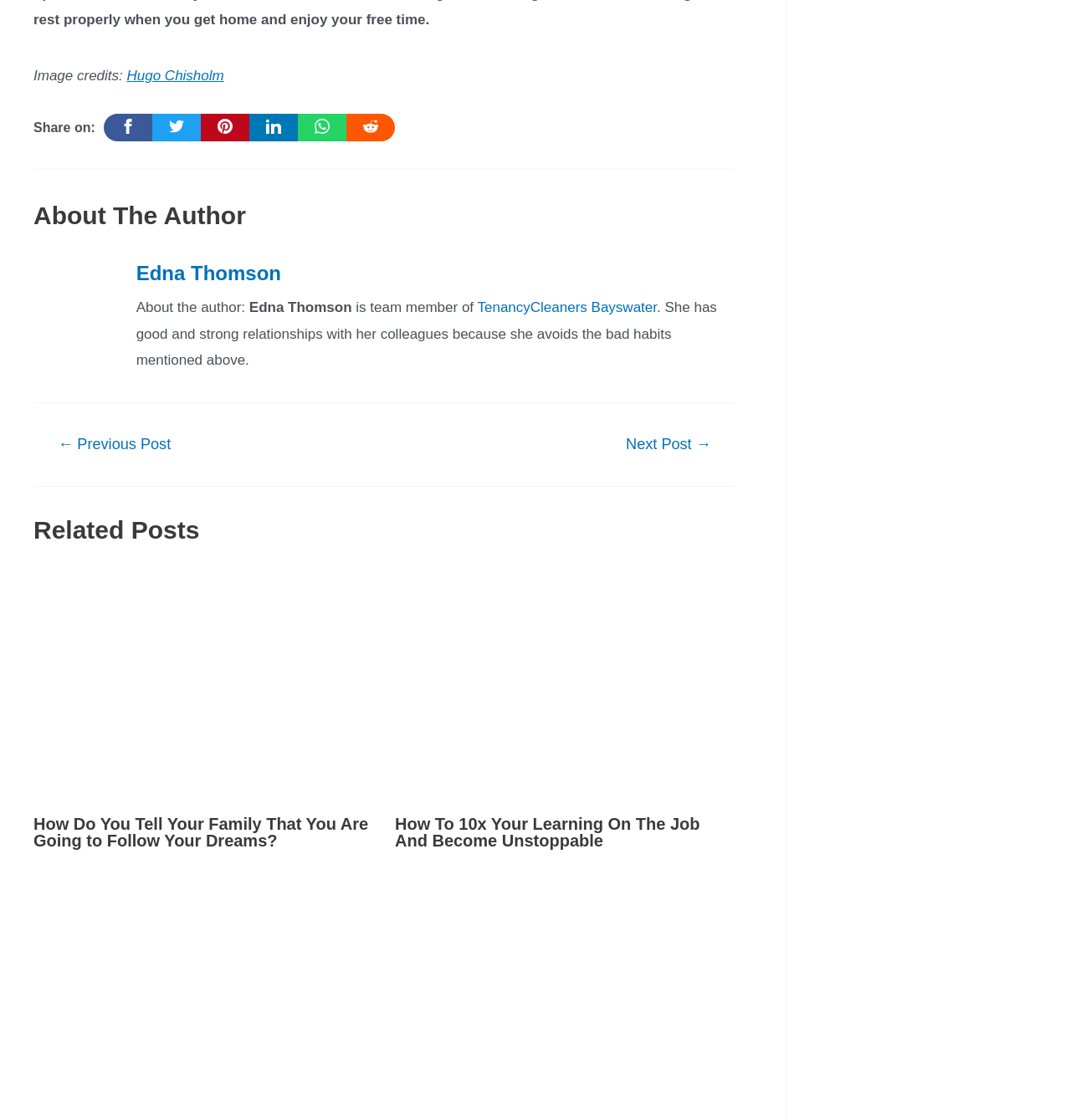Please predict the bounding box coordinates of the element's region where a click is necessary to complete the following instruction: "Read about the author Edna Thomson". The coordinates should be represented by four float numbers between 0 and 1, i.e., [left, top, right, bottom].

[0.127, 0.234, 0.687, 0.255]